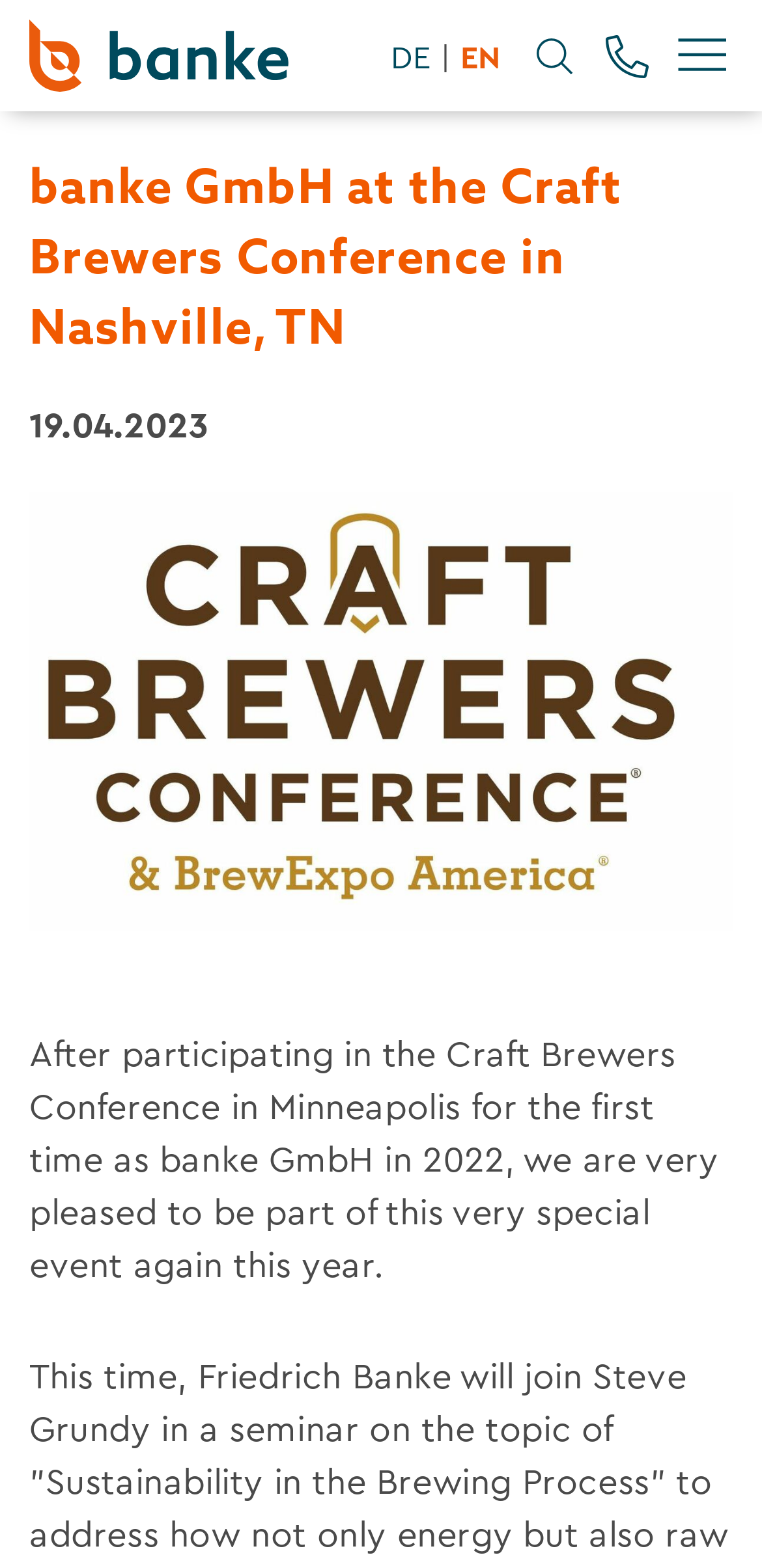Determine the bounding box coordinates of the UI element described below. Use the format (top-left x, top-left y, bottom-right x, bottom-right y) with floating point numbers between 0 and 1: alt="banke"

[0.038, 0.022, 0.379, 0.045]